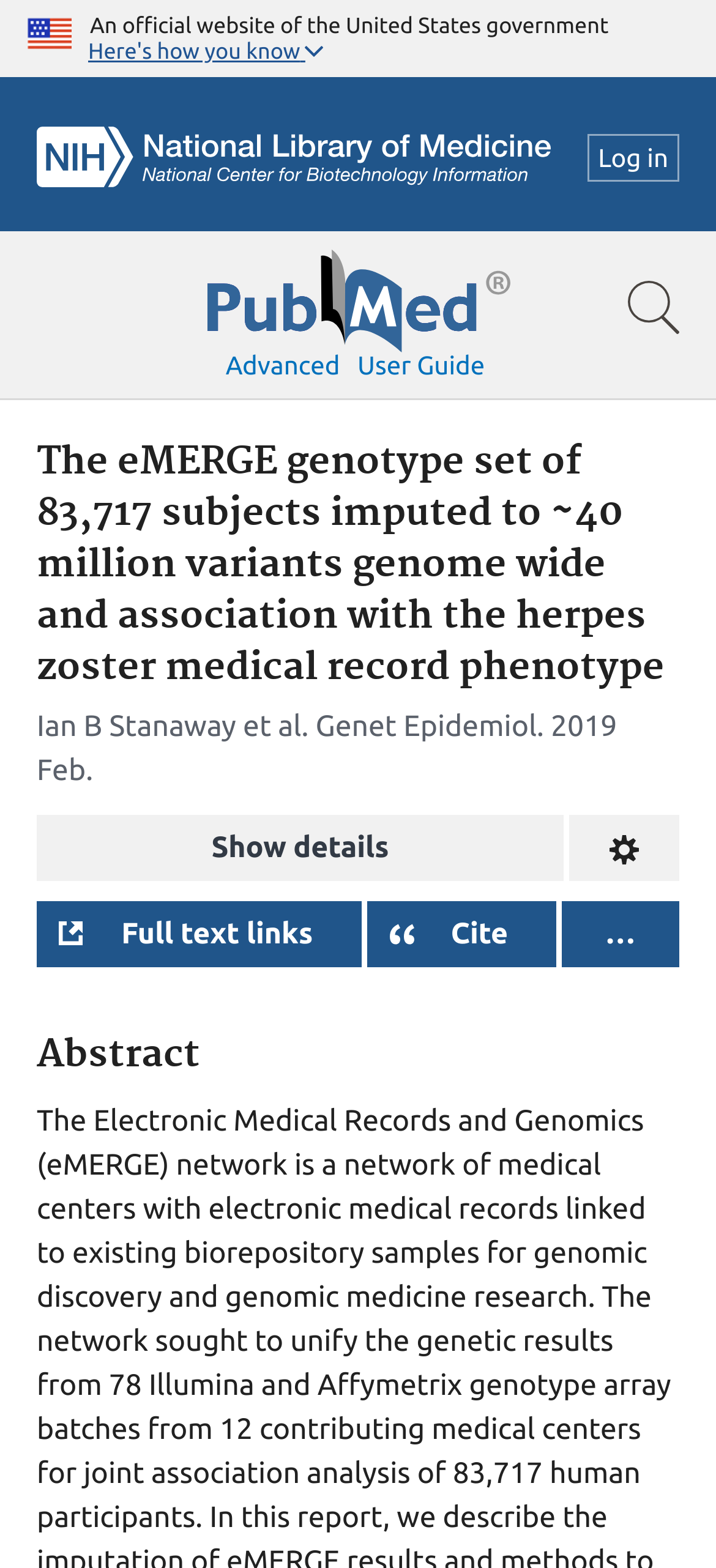Using a single word or phrase, answer the following question: 
What is the purpose of the 'Show search bar' link?

To show search bar